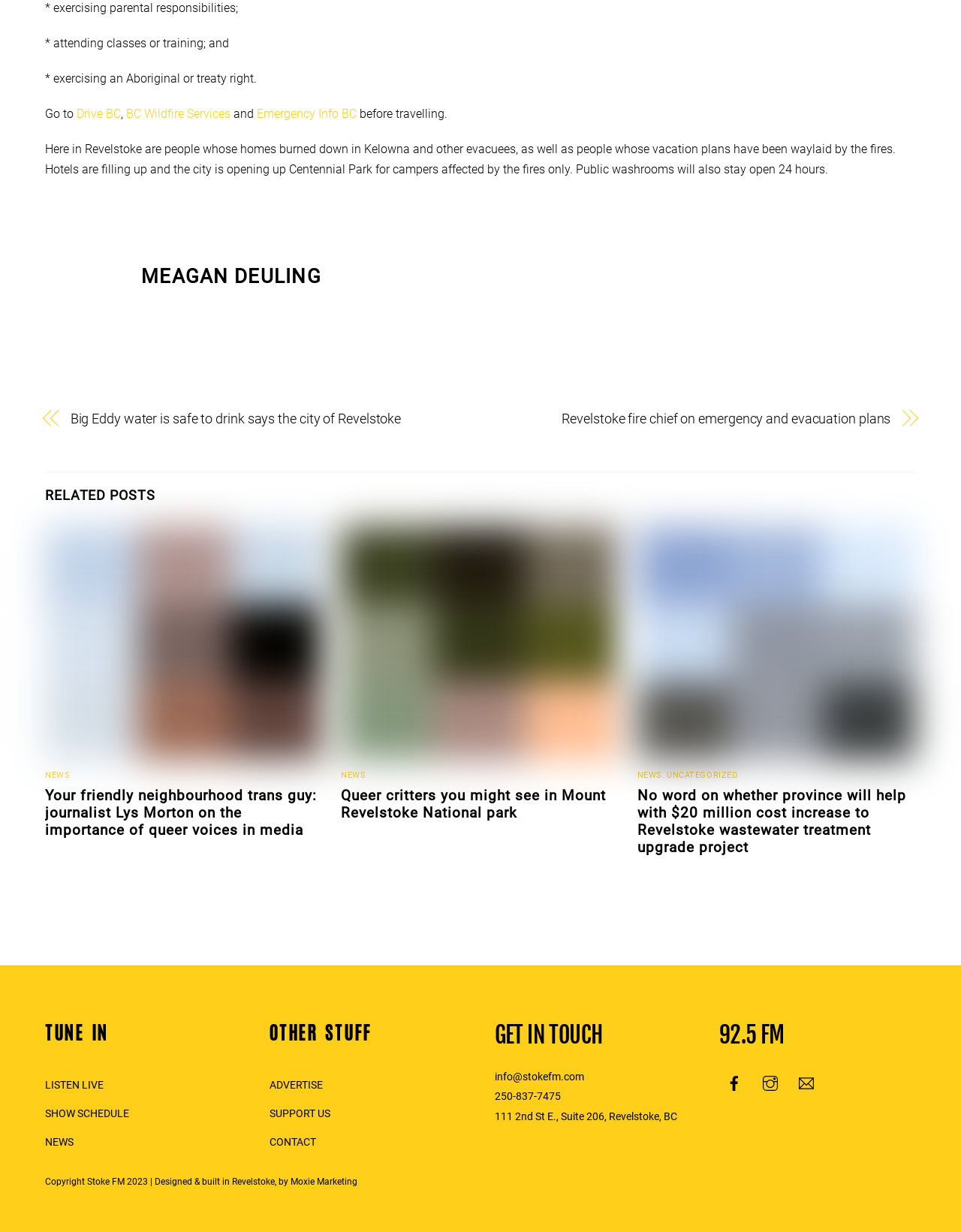Please provide a one-word or phrase answer to the question: 
What is the name of the journalist mentioned in the article?

Lys Morton